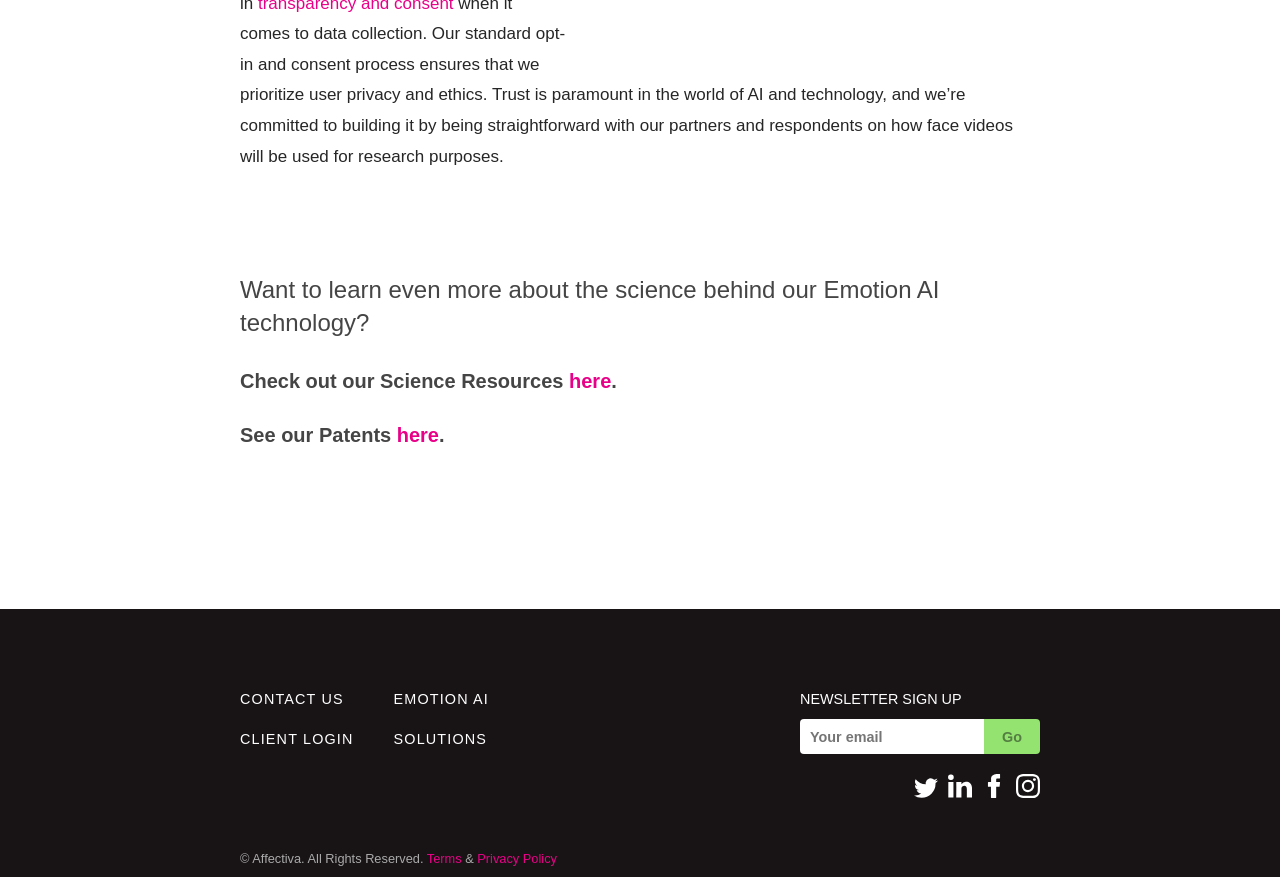Using the description "Client Login", predict the bounding box of the relevant HTML element.

[0.188, 0.832, 0.276, 0.855]